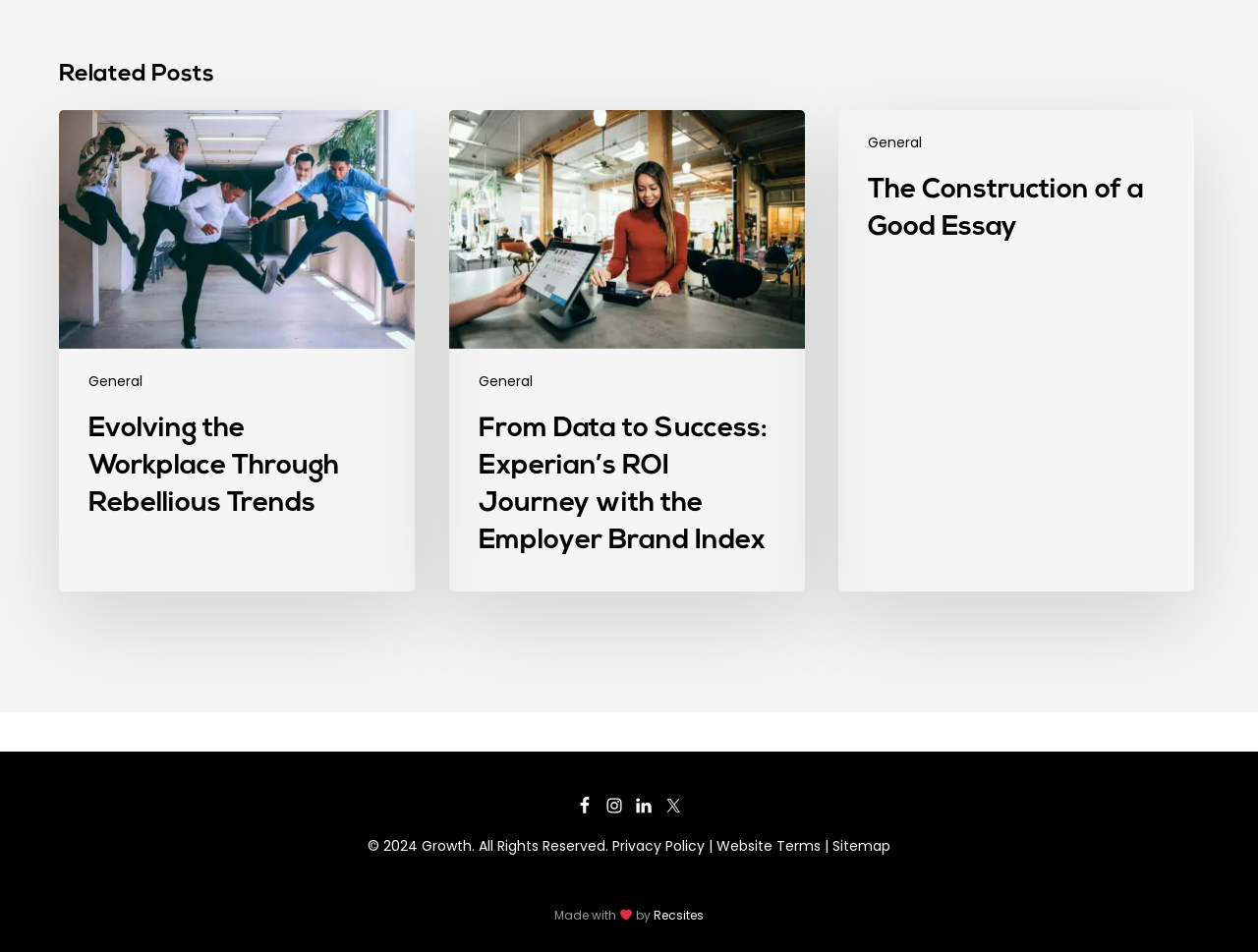Determine the bounding box coordinates of the target area to click to execute the following instruction: "Check the Privacy Policy."

[0.487, 0.878, 0.56, 0.899]